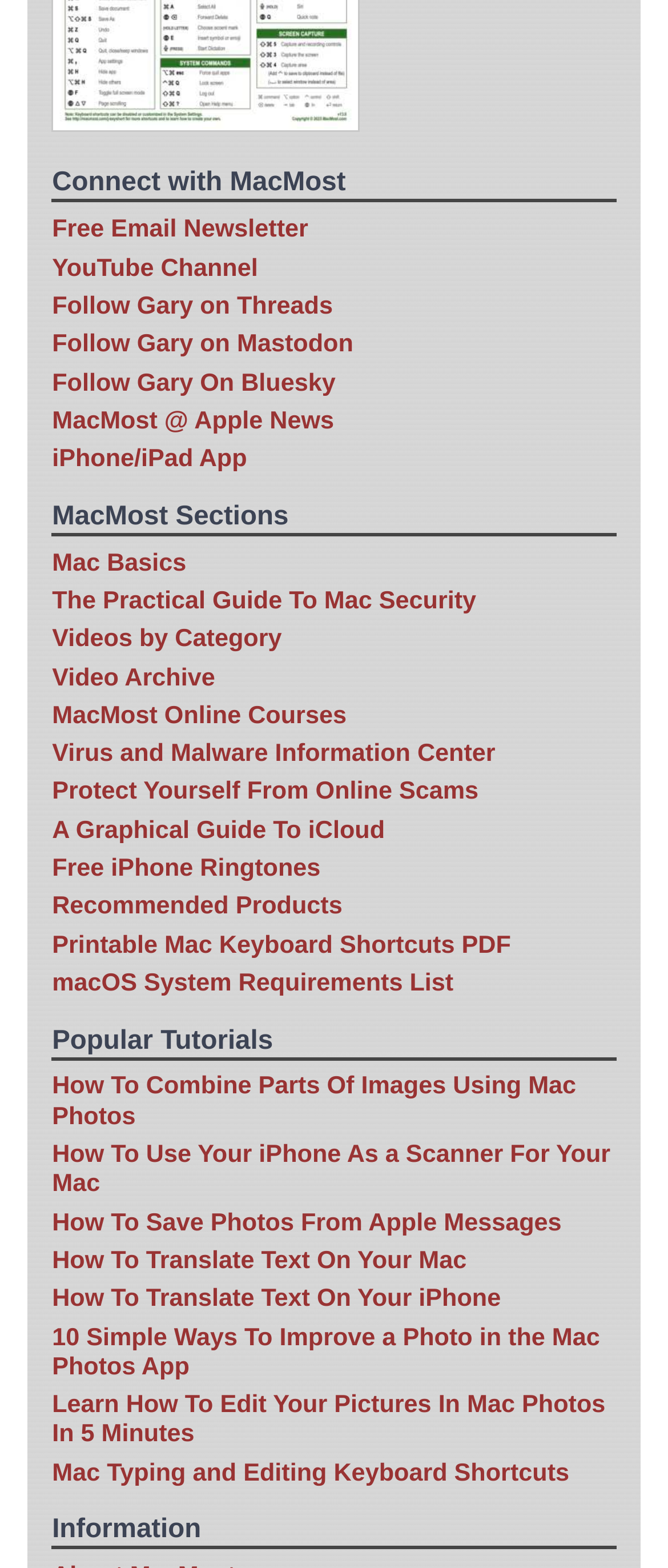What is the name of the website?
Refer to the image and offer an in-depth and detailed answer to the question.

The name of the website can be inferred from the heading 'Connect with MacMost' which is located at the top of the webpage, indicating that the website is related to MacMost.